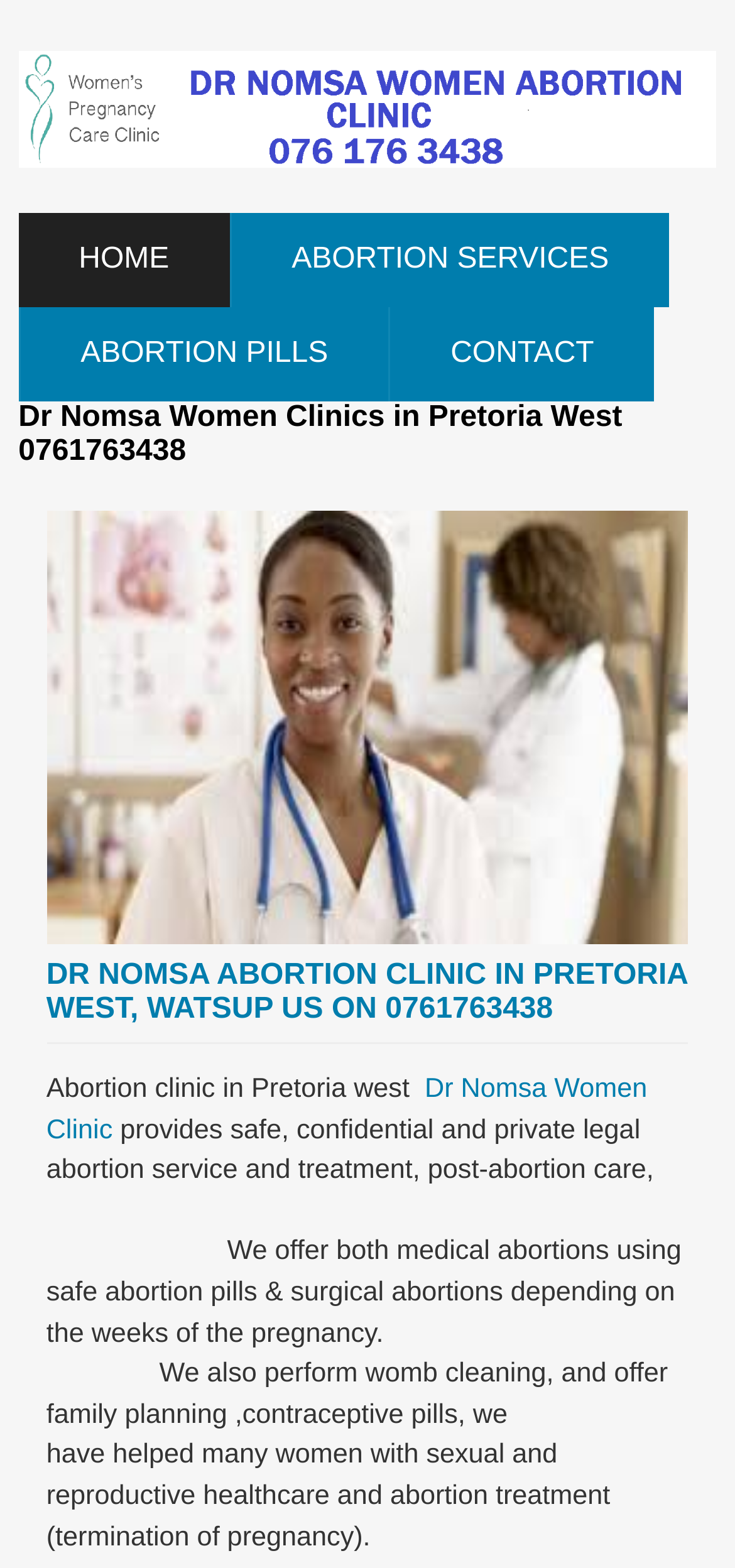How can someone contact the clinic?
Please answer the question with a single word or phrase, referencing the image.

Watsup 0761763438